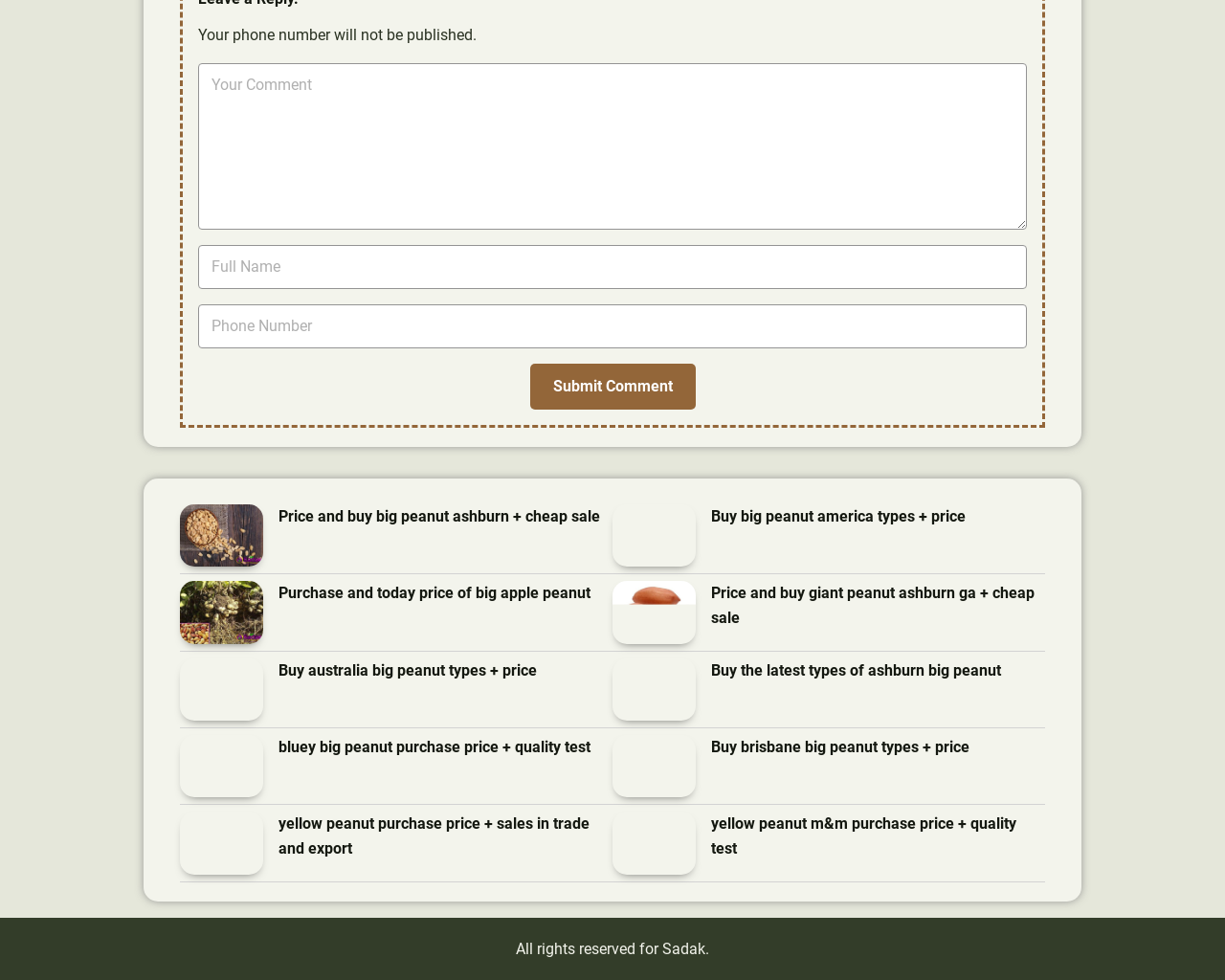Is the phone number required to be input?
Answer the question with as much detail as you can, using the image as a reference.

The 'Phone Number' textbox has a 'required: False' attribute, which indicates that the phone number is not required to be input by the user.